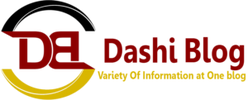Offer a detailed explanation of what is depicted in the image.

The image features the logo of "Dashi Blog," showcasing a modern design that combines vibrant colors and bold typography. The logo prominently displays the initials "DB" in striking red and black, accompanied by the full blog name, "Dashi Blog," in a warm red hue. Below the name, the slogan "Variety Of Information at One blog" is presented in a playful yellow font, emphasizing the blog's diverse content. The overarching circular motif in black and yellow adds a dynamic and cohesive feel to the design, symbolizing the broad range of topics covered on the blog, from fashion to business insights.